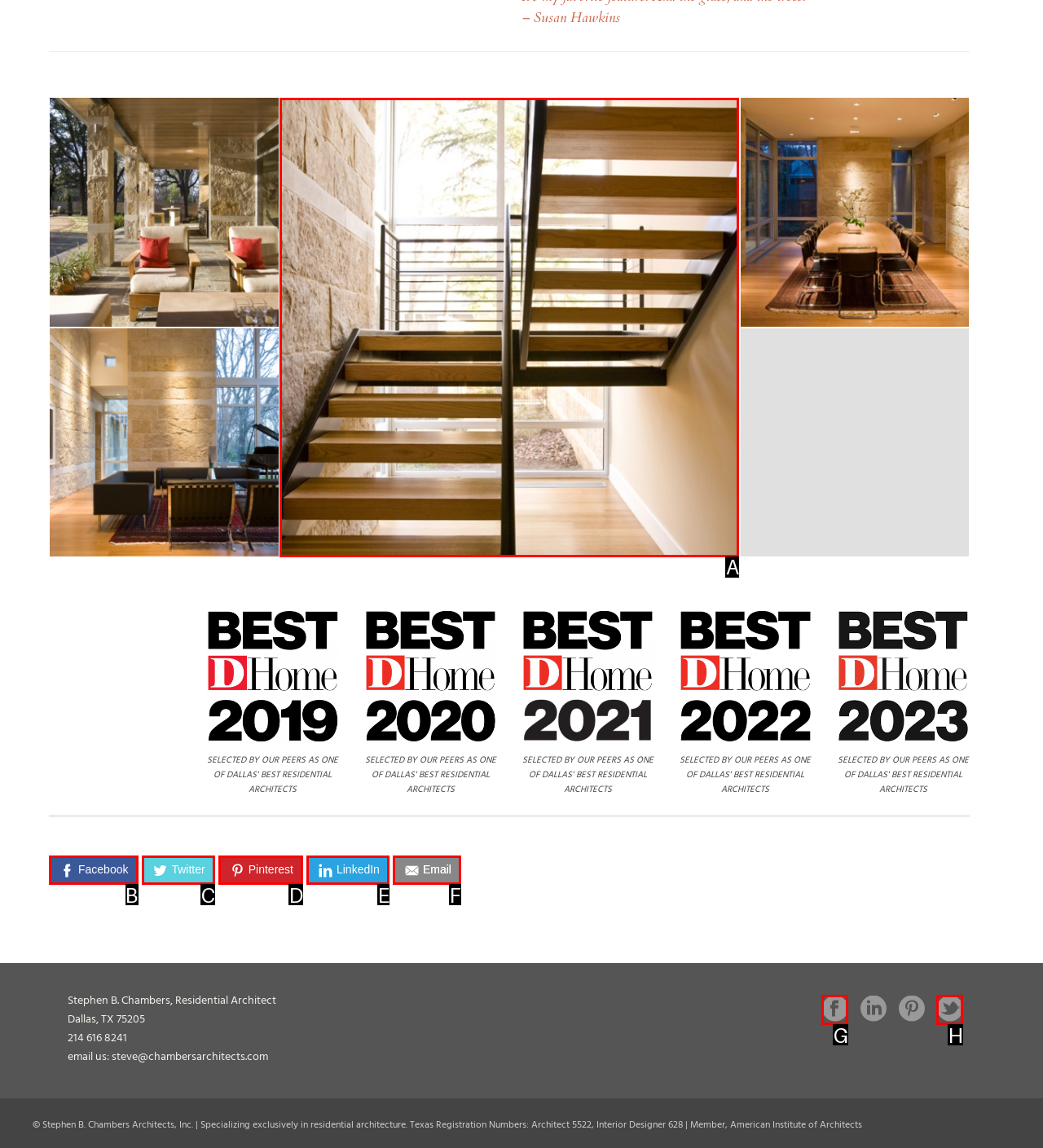Identify the UI element that best fits the description: Facebook
Respond with the letter representing the correct option.

B